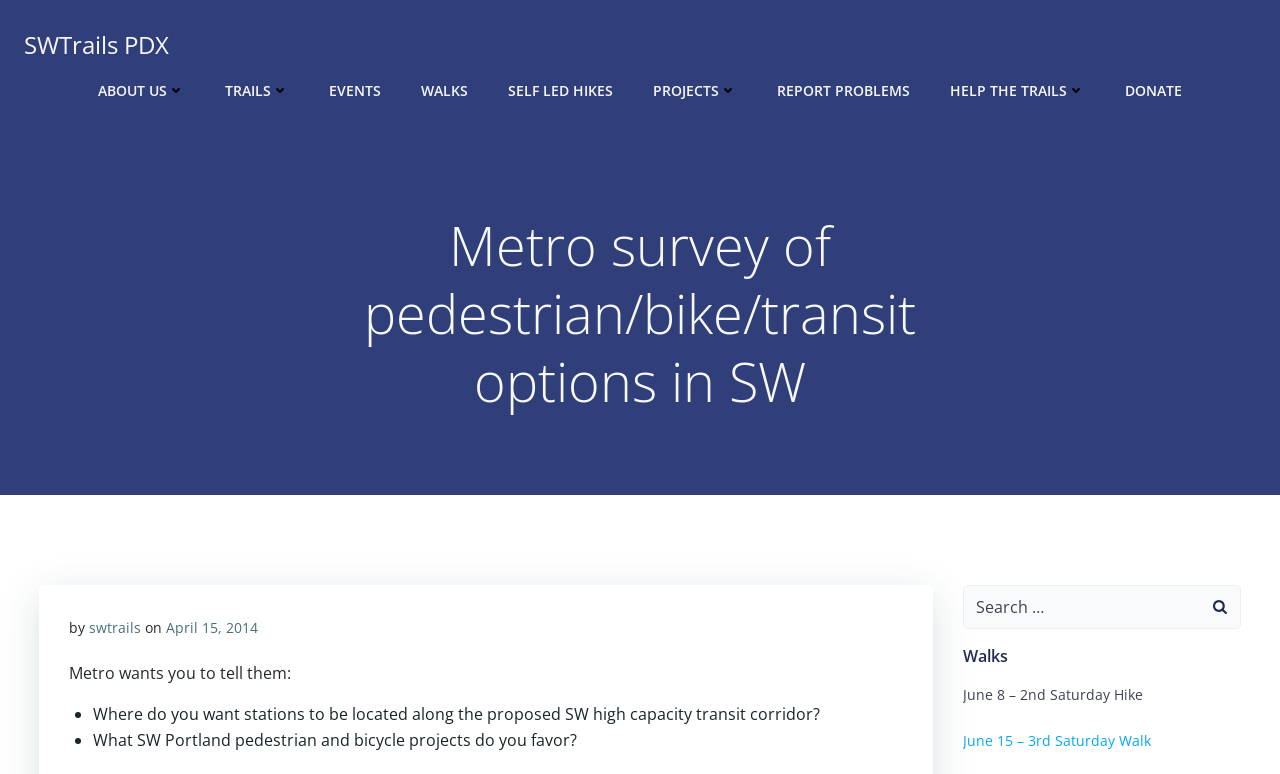What is the purpose of the survey?
Please provide a single word or phrase based on the screenshot.

To gather opinions on pedestrian/bike/transit options